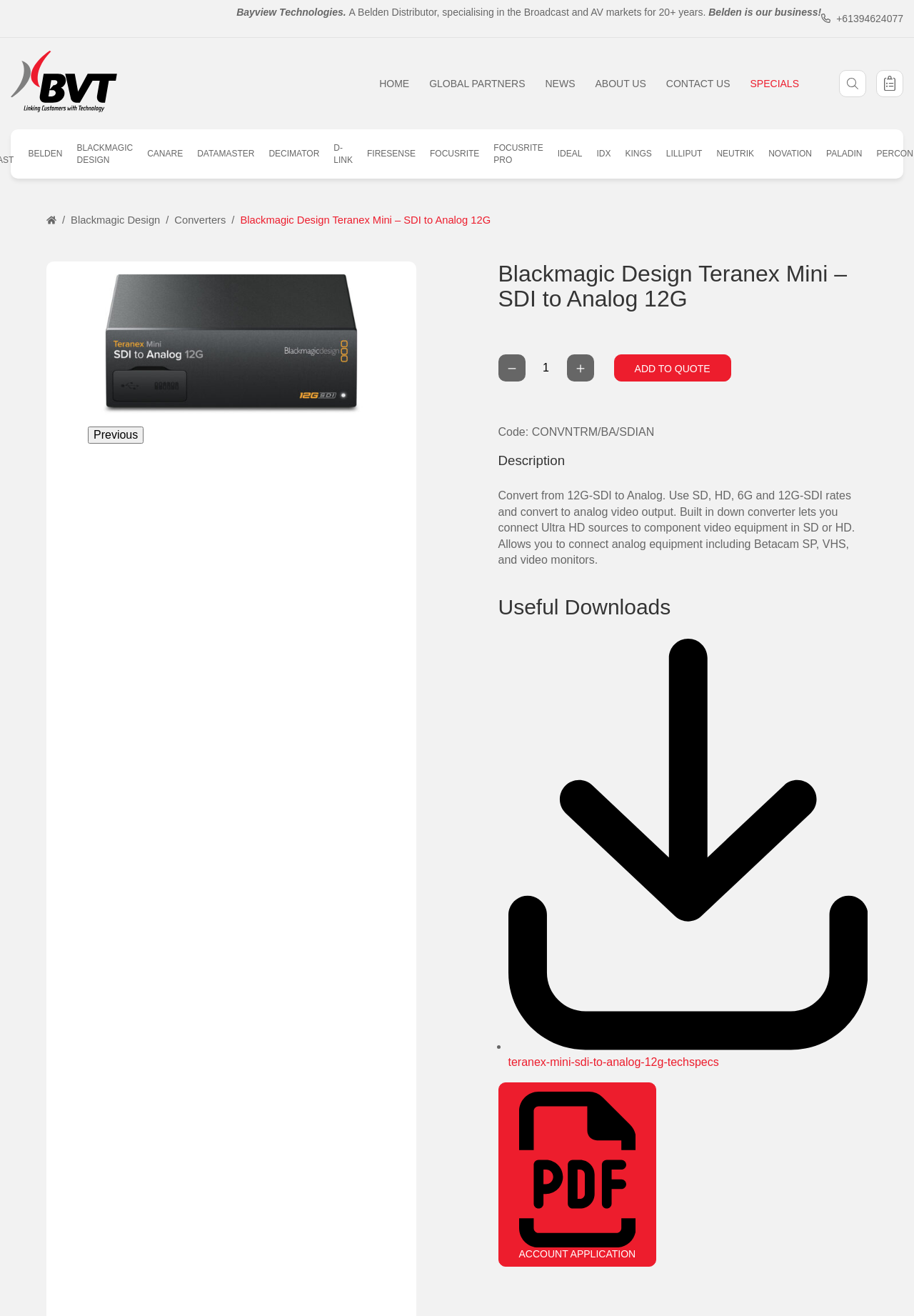Can you specify the bounding box coordinates for the region that should be clicked to fulfill this instruction: "Click the 'HOME' link".

[0.404, 0.057, 0.459, 0.07]